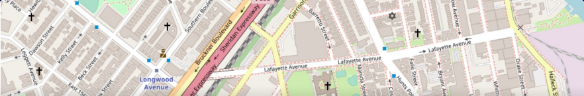Generate a detailed explanation of the scene depicted in the image.

The image displays a detailed map of the Bronx area, specifically highlighting the vicinity around the address for Congressman Ritchie Torres' local office. The map features prominent streets including Longwood Avenue and illustrates the layout of residential blocks, local parks, and various landmarks within the neighborhood. This map serves as a visual reference for constituents in the Bronx, indicating the representative's office location at 540 E Fordham Rd, Suite 2A. It underscores the accessibility of Congressman Torres' services to the local community, which operates Monday through Friday from 10 AM to 4 PM, with a note advising potential visitors to call for assistance.